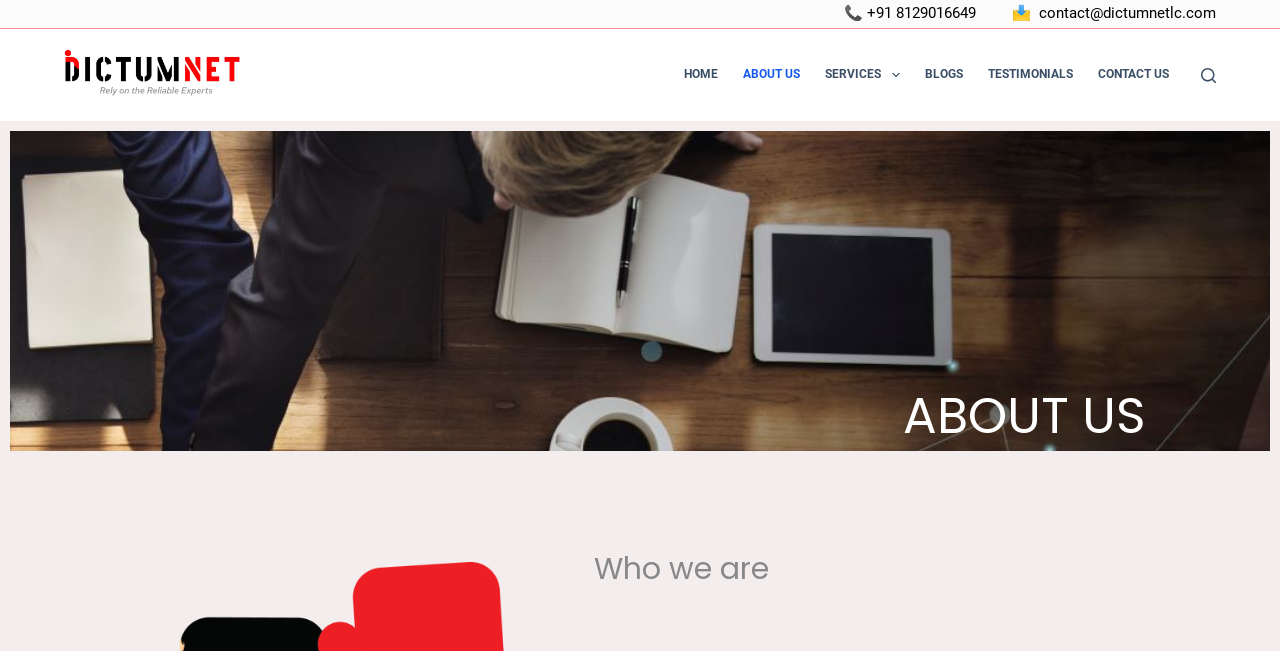Give the bounding box coordinates for the element described by: "Skip to content".

[0.0, 0.0, 0.031, 0.031]